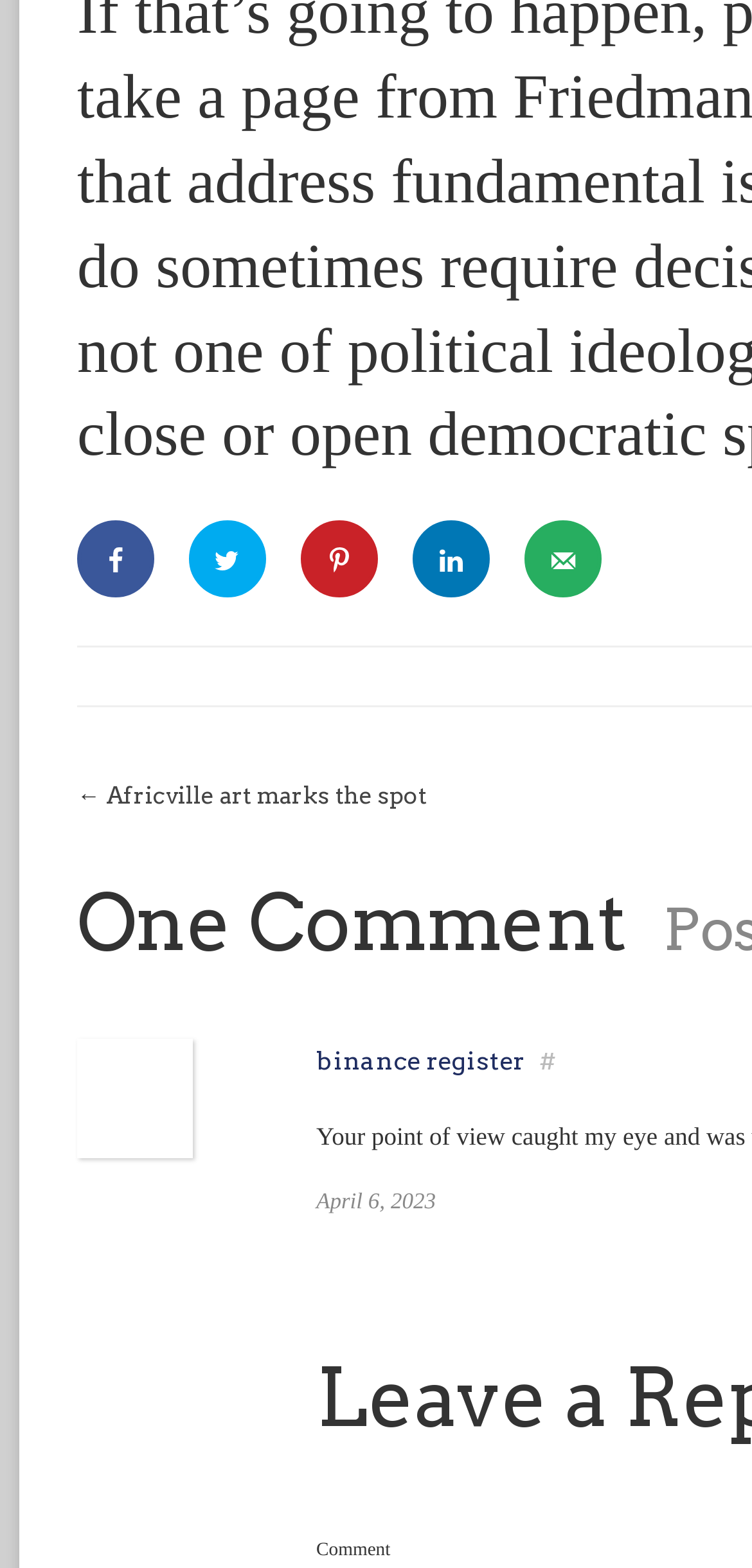What is the purpose of the button with a Pinterest icon?
Utilize the information in the image to give a detailed answer to the question.

The webpage contains a button with a Pinterest icon, which suggests that the button is used to save the content to Pinterest, a social media platform.